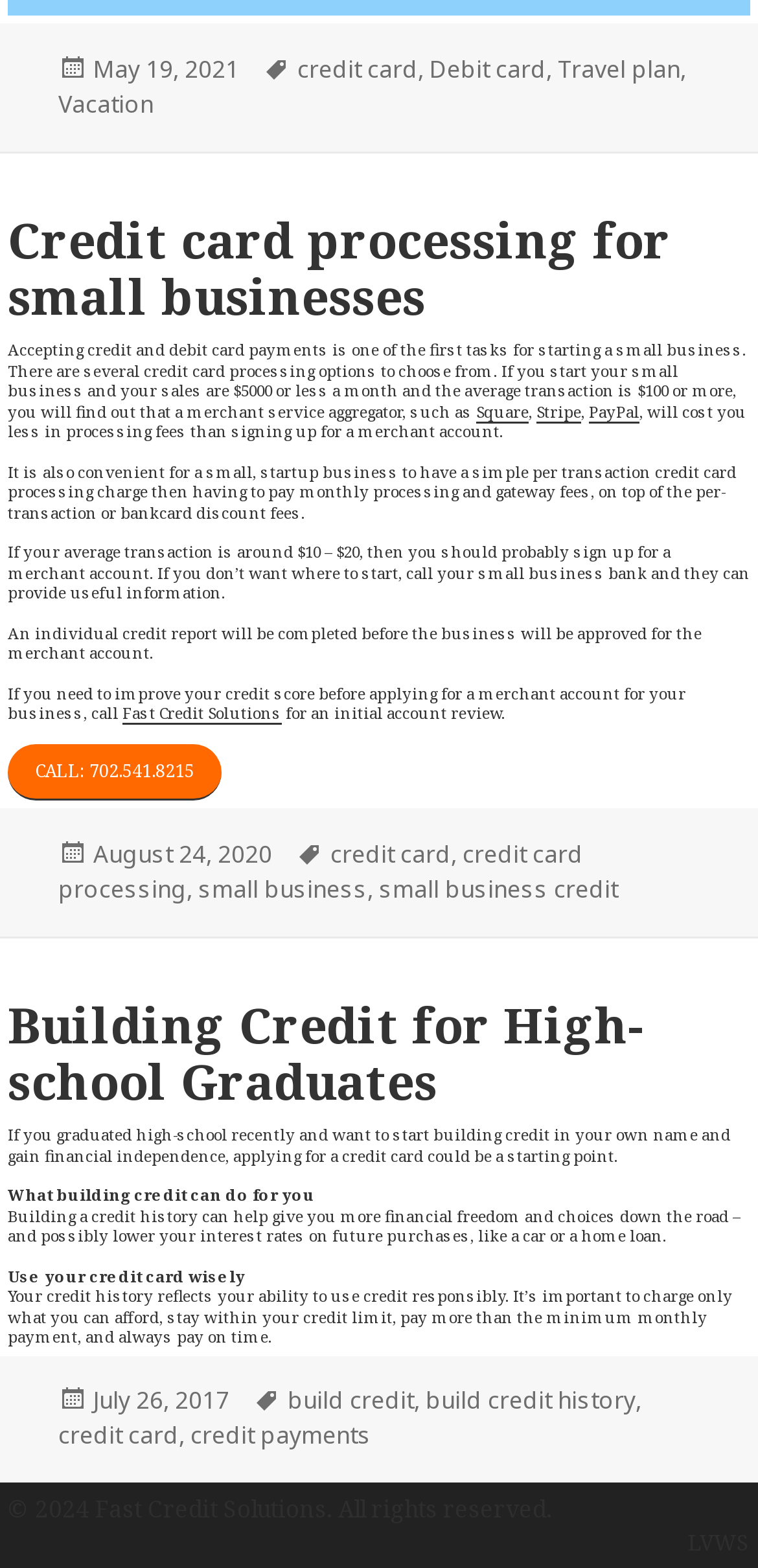Pinpoint the bounding box coordinates of the area that should be clicked to complete the following instruction: "Read more about building credit for high-school graduates". The coordinates must be given as four float numbers between 0 and 1, i.e., [left, top, right, bottom].

[0.01, 0.632, 0.851, 0.71]